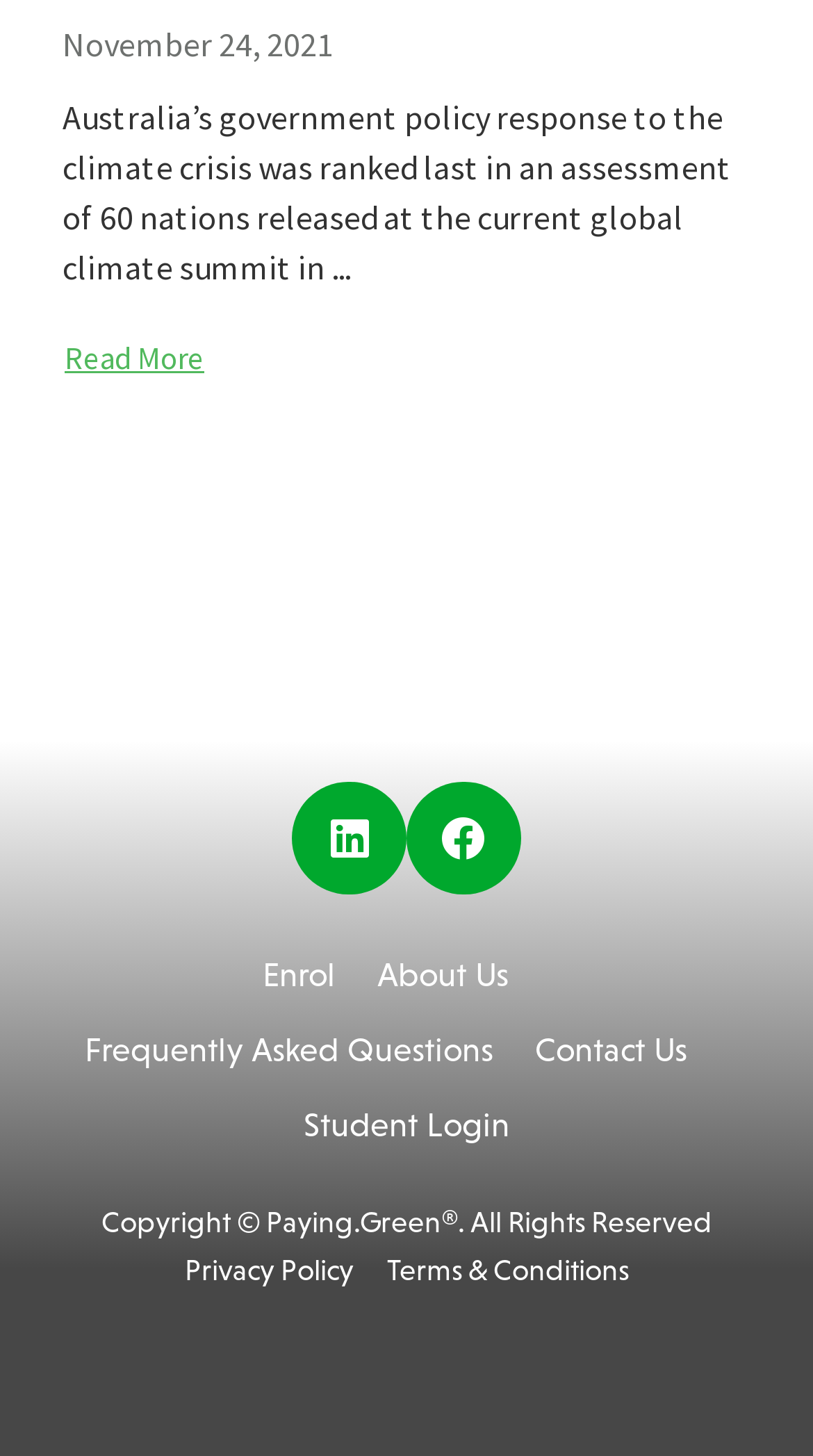Determine the bounding box coordinates of the clickable region to execute the instruction: "View the privacy policy". The coordinates should be four float numbers between 0 and 1, denoted as [left, top, right, bottom].

[0.227, 0.855, 0.435, 0.889]